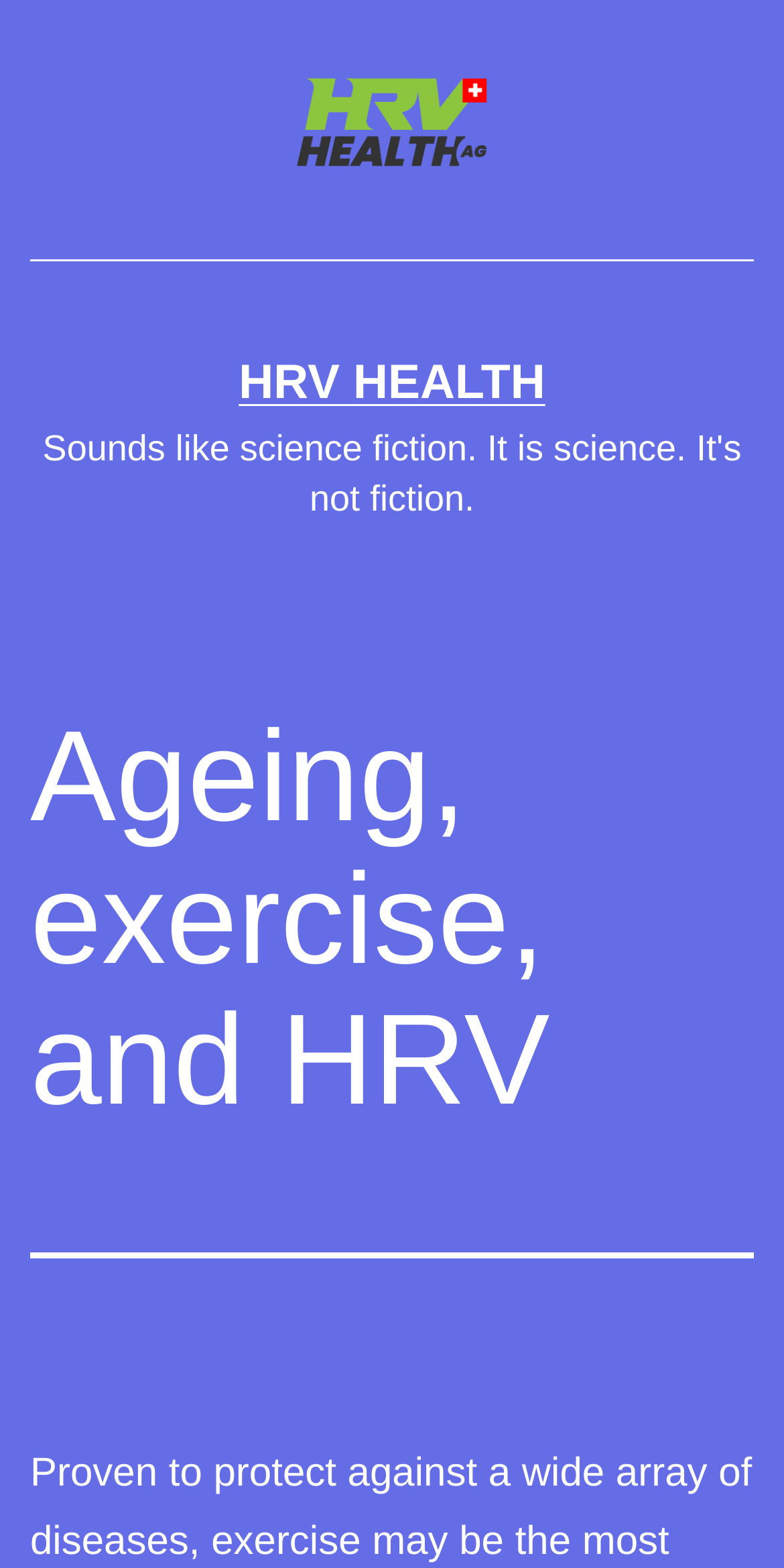Determine the heading of the webpage and extract its text content.

Ageing, exercise, and HRV